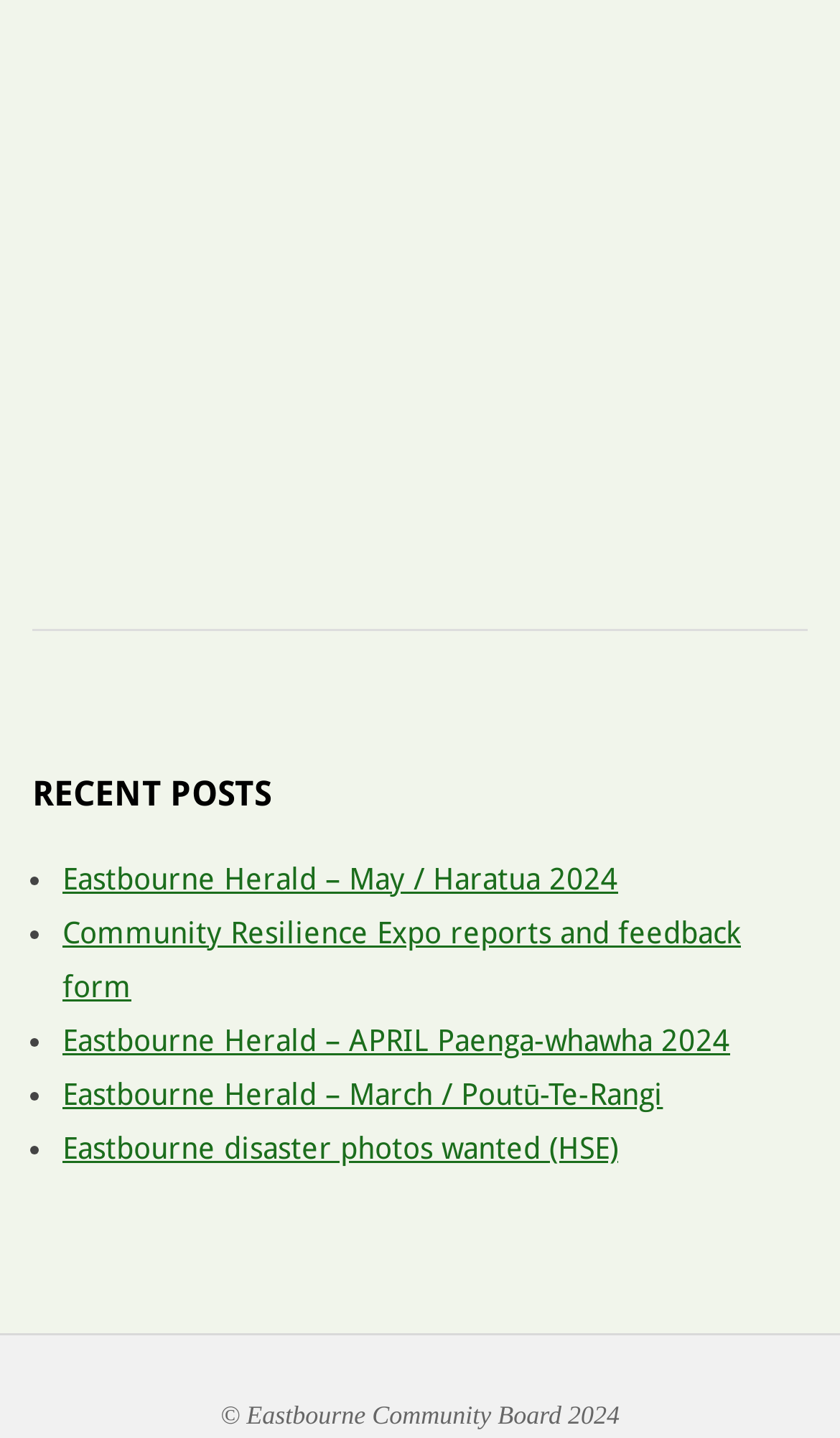What is the name of the community board?
Using the image as a reference, give a one-word or short phrase answer.

Eastbourne Community Board